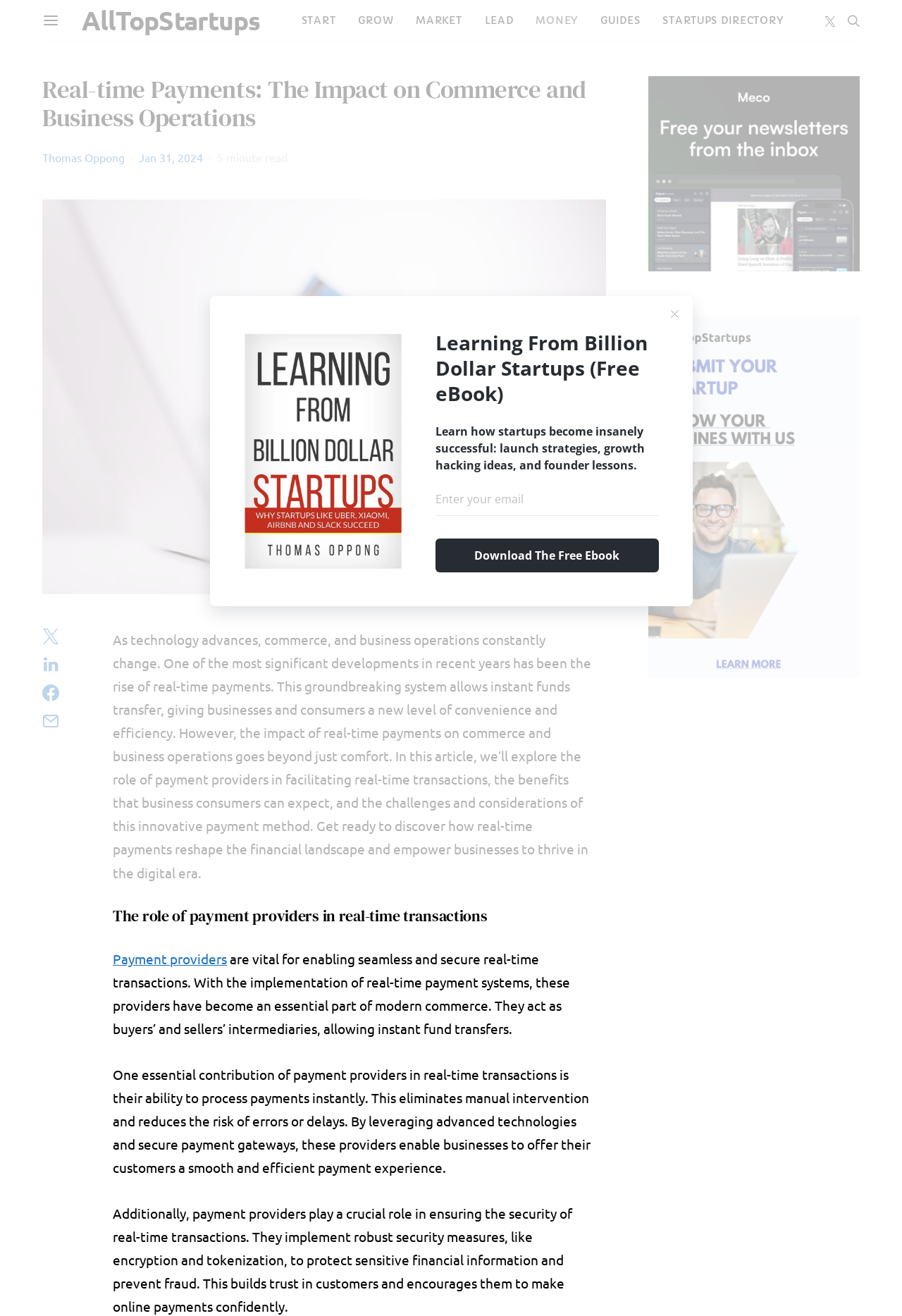Determine the bounding box coordinates of the region to click in order to accomplish the following instruction: "Read the article by Thomas Oppong". Provide the coordinates as four float numbers between 0 and 1, specifically [left, top, right, bottom].

[0.047, 0.114, 0.138, 0.125]